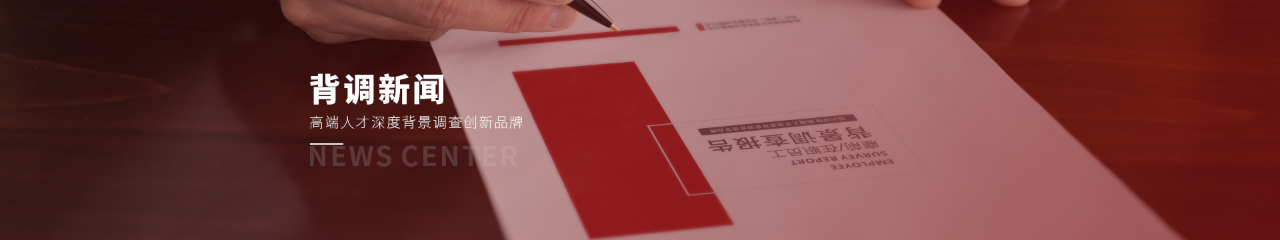Respond with a single word or phrase:
What is the surface material of the document rest?

Wood